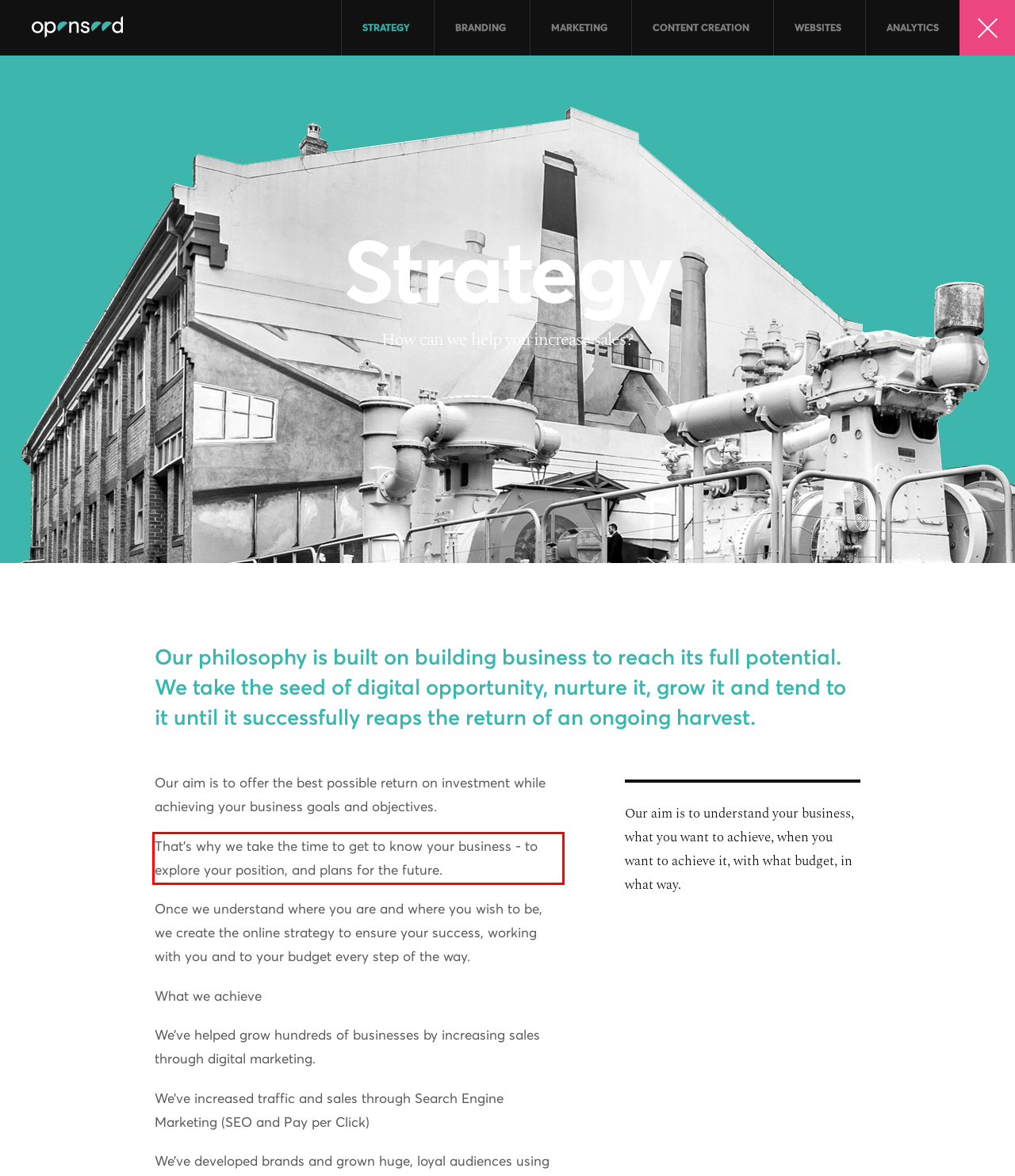You are provided with a screenshot of a webpage that includes a UI element enclosed in a red rectangle. Extract the text content inside this red rectangle.

That's why we take the time to get to know your business - to explore your position, and plans for the future.